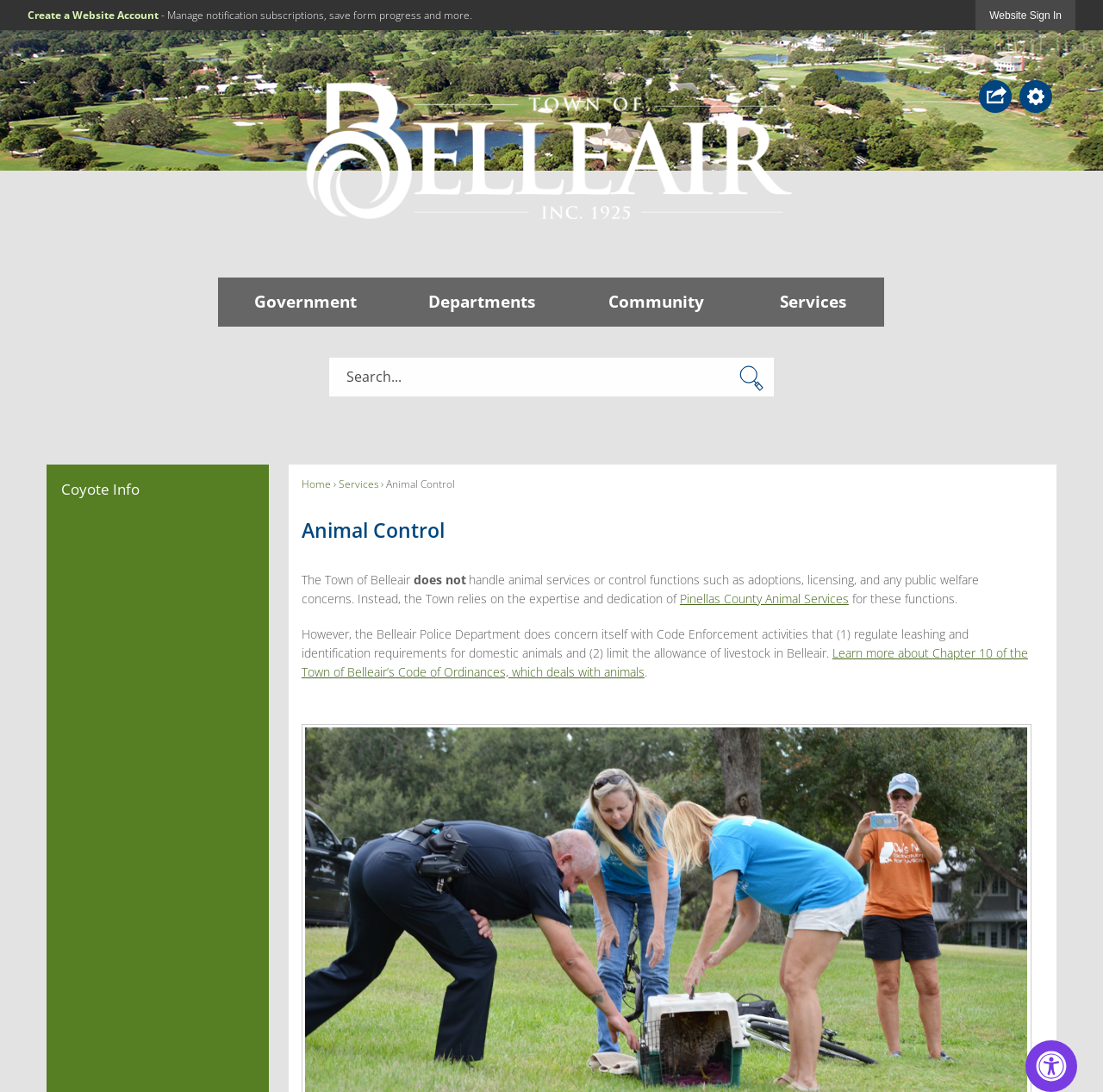Describe all significant elements and features of the webpage.

The webpage is about animal control in Belleair, Florida. At the top left, there is a town logo with a link to the town's website. Below the logo, there are several buttons and links, including "Create a Website Account", "Website Sign In", and "Skip to Main Content". 

On the top right, there are two regions: "Share" and "Site Tools", each with a button and an image. 

The main navigation menu is located on the left side of the page, with vertical orientation. It has several menu items, including "Government", "Departments", "Community", and "Services". 

Below the navigation menu, there is a search region with a text box, a search button, and an image. 

The main content of the page is divided into several sections. The first section has a heading "Animal Control" and a brief description of the town's animal control services. The second section explains that the town does not handle animal services or control functions, but instead relies on Pinellas County Animal Services. There is a link to the Pinellas County Animal Services website. 

The third section explains that the Belleair Police Department is involved in Code Enforcement activities related to animals, and provides a link to the town's Code of Ordinances. 

On the right side of the page, there is a secondary menu with a single item, "Coyote Info", which has a link to more information. 

At the bottom right of the page, there is an image for PageAssist Personalization Options.